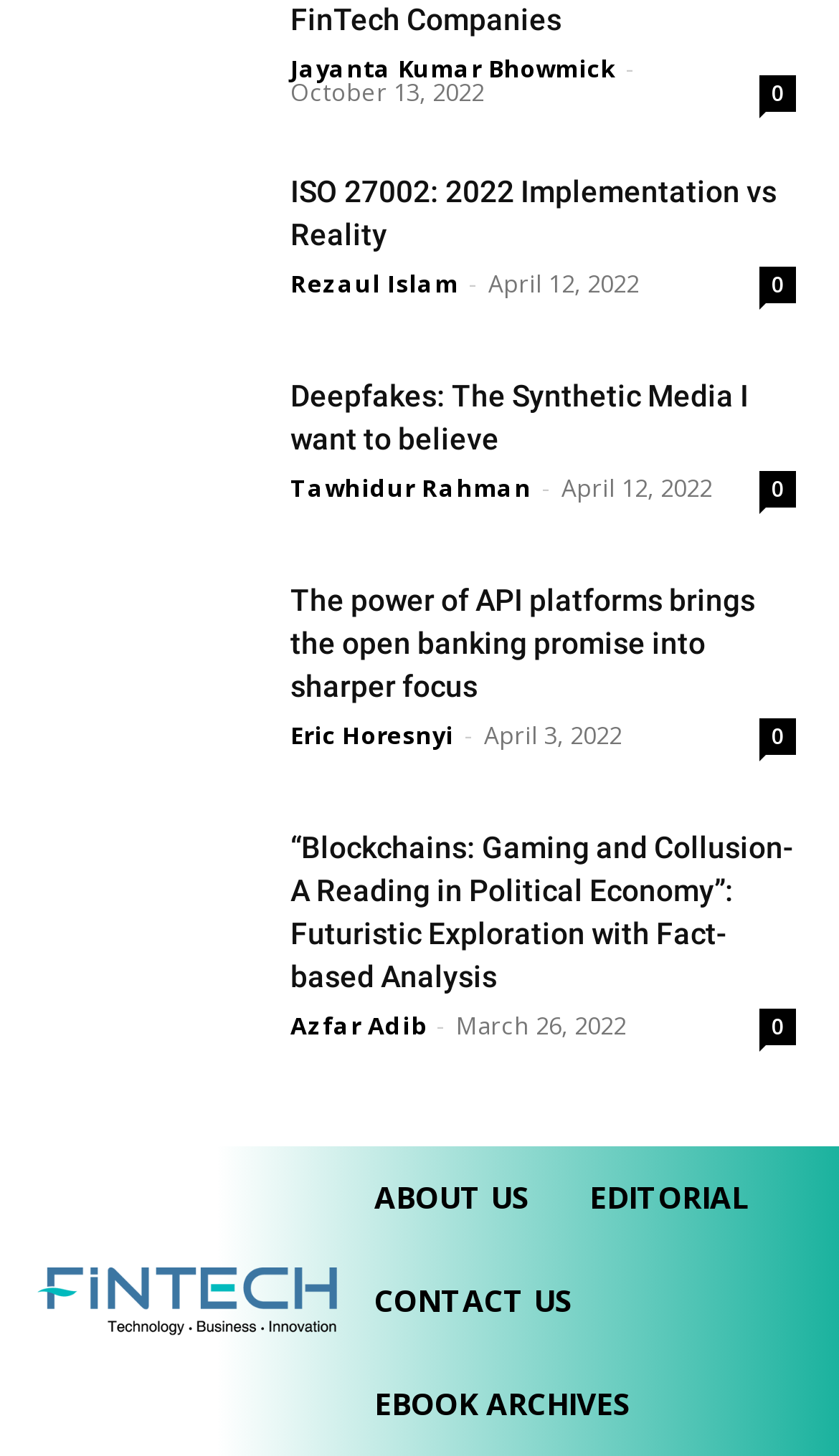Please find the bounding box for the UI element described by: "Jayanta Kumar Bhowmick".

[0.346, 0.035, 0.733, 0.057]